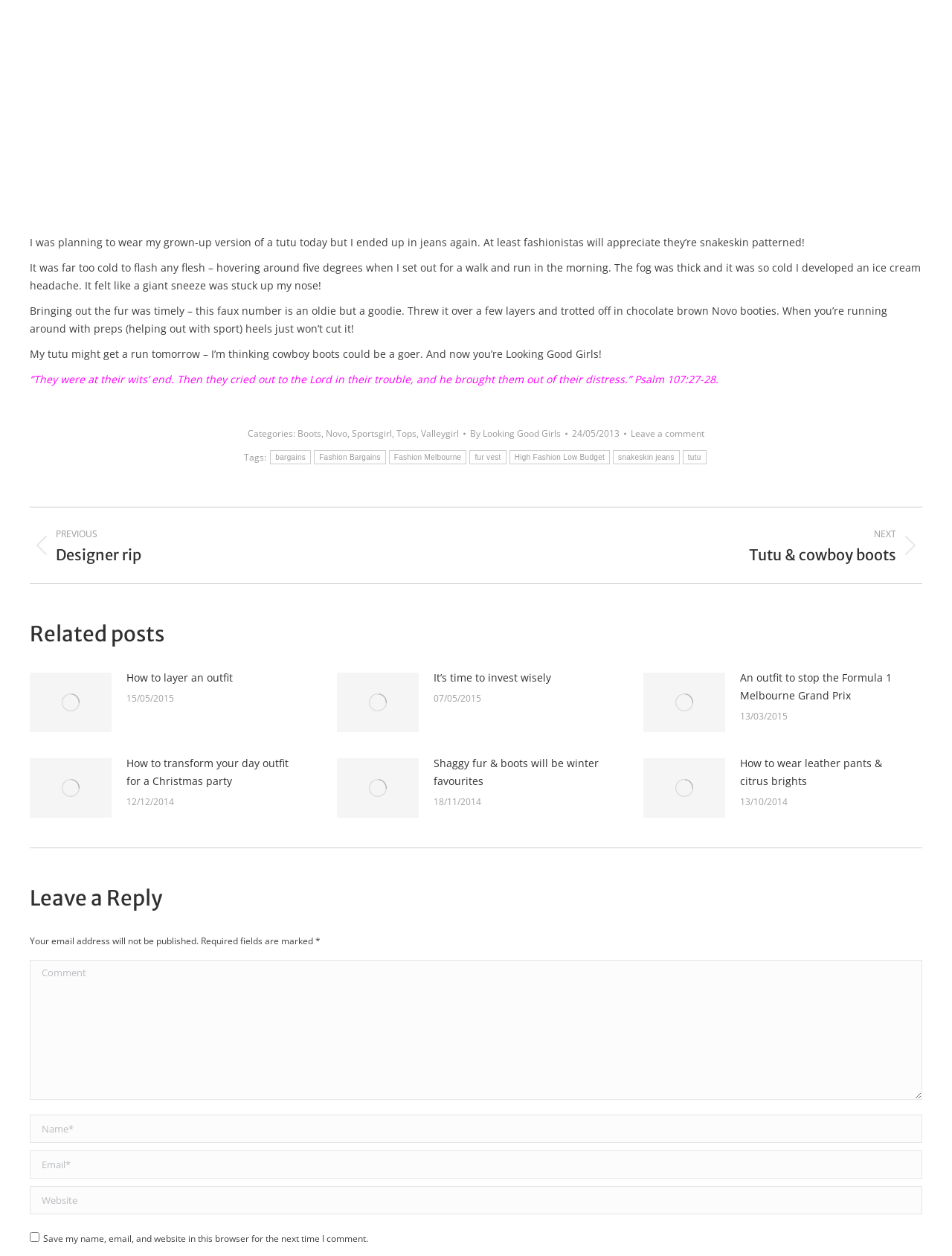Identify the bounding box coordinates of the part that should be clicked to carry out this instruction: "Enter your name in the 'Name' field".

[0.031, 0.887, 0.969, 0.91]